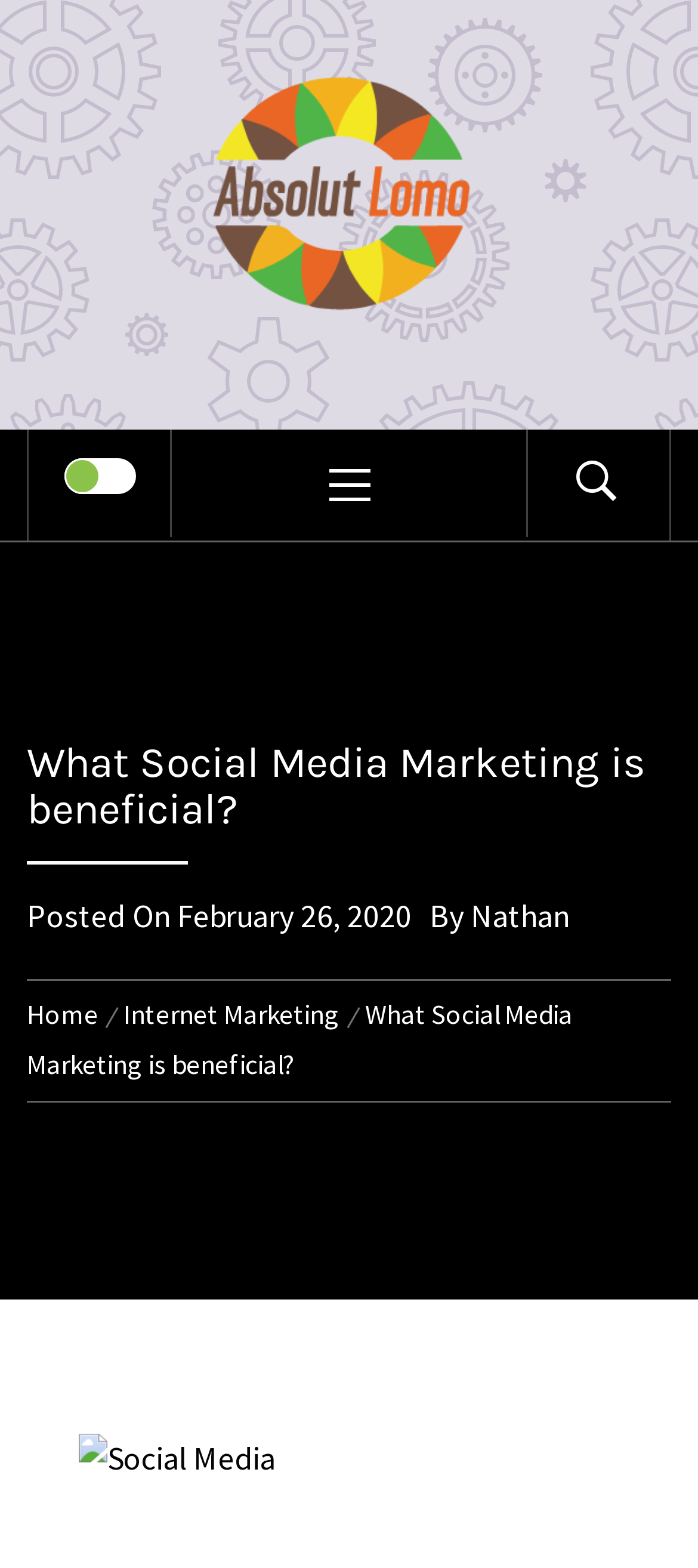What is the name of the author of the article?
Observe the image and answer the question with a one-word or short phrase response.

Nathan